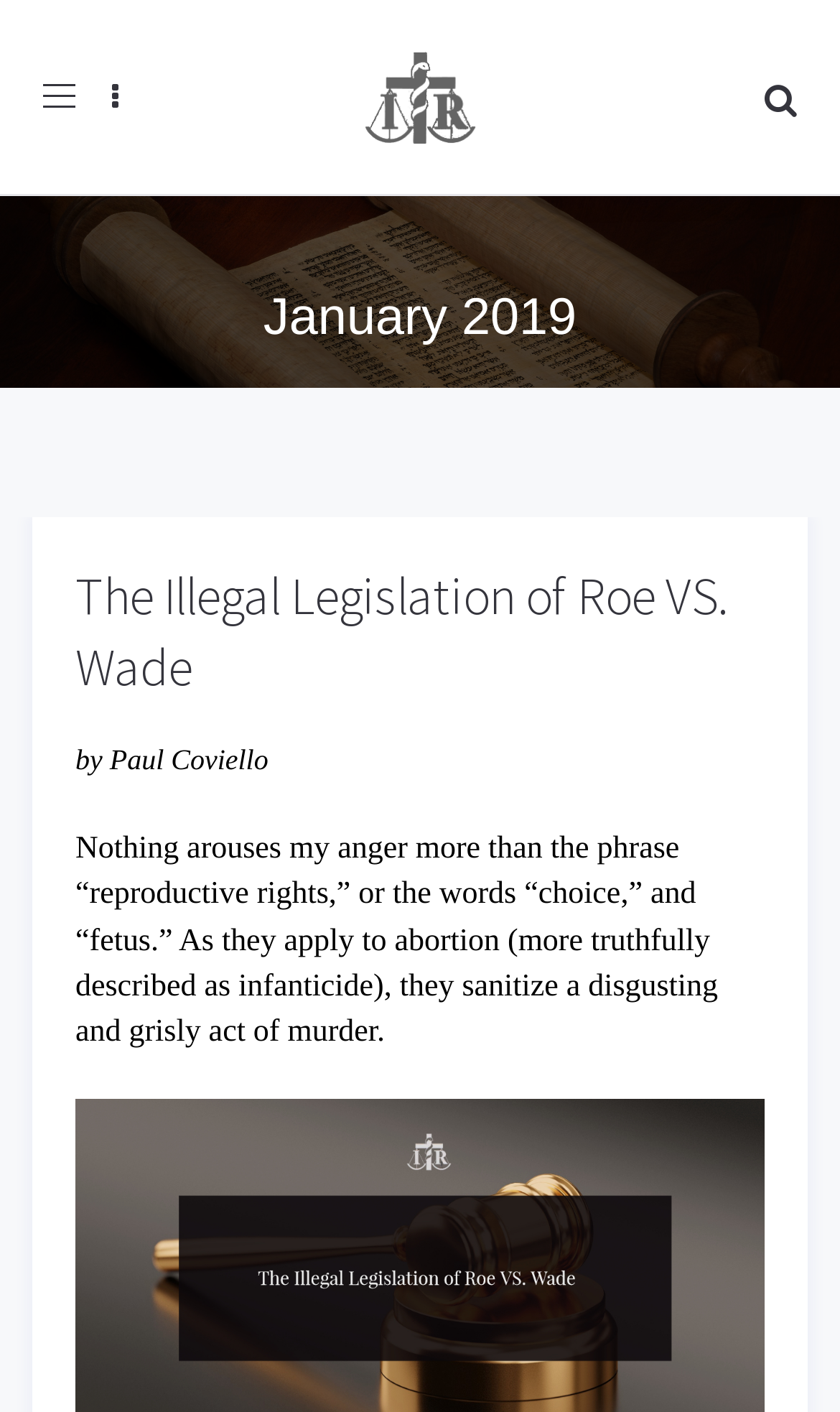Describe the webpage in detail, including text, images, and layout.

The webpage is about the Institute for Theonomic Reformation, specifically focusing on January 2019. At the top left corner, there is a button to toggle navigation. Next to it, on the top center, is a link to the Institute for Theonomic Reformation, accompanied by an image with the same name.

Below the top section, there is a layout table that spans most of the page. Within this table, there is a heading that reads "January 2019" at the top. Further down, there is another heading that reads "The Illegal Legislation of Roe VS. Wade", which is a clickable link. Below this heading, there is a text written by Paul Coviello, followed by a paragraph that discusses abortion, describing it as infanticide and expressing strong emotions against the phrase "reproductive rights".